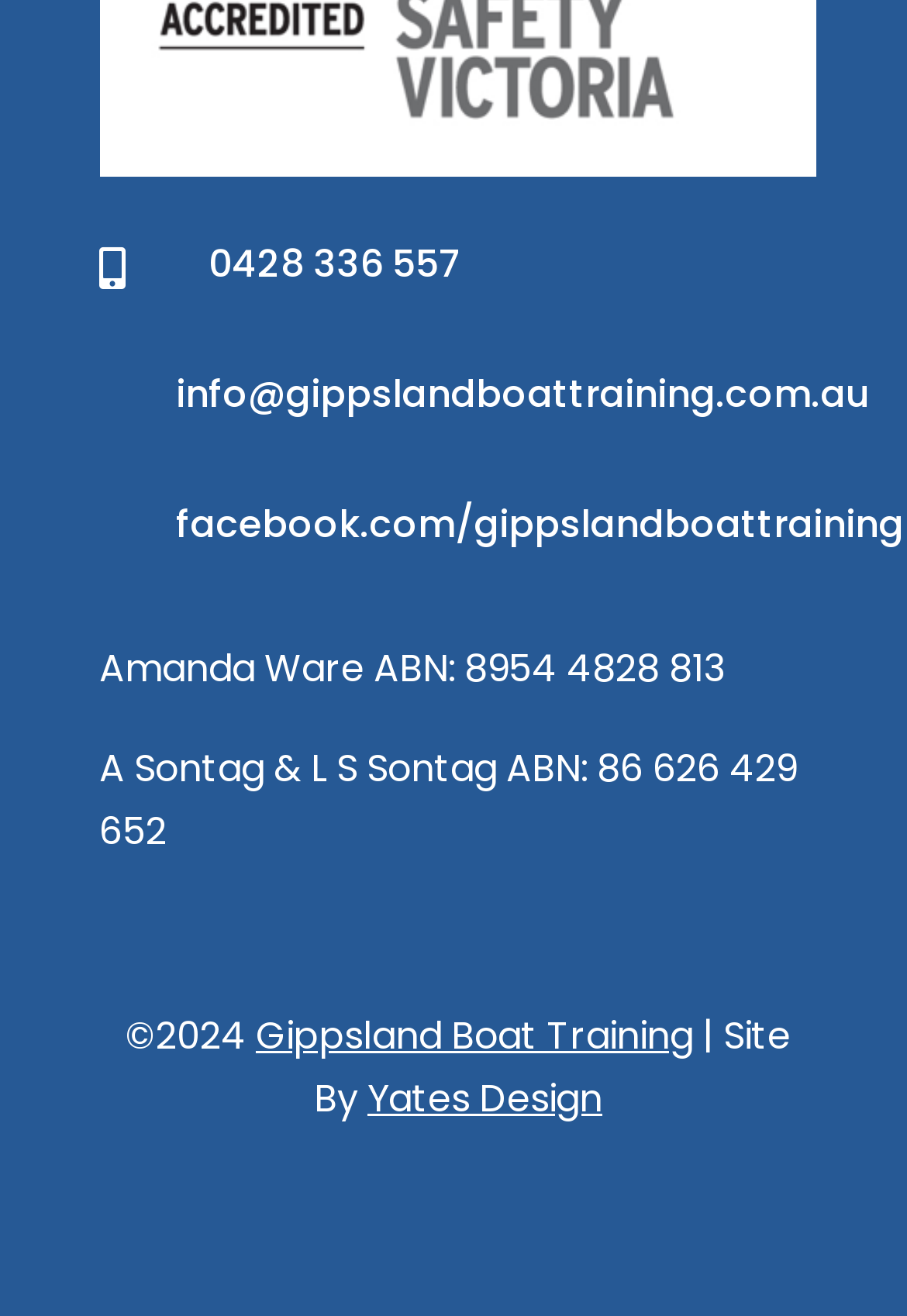What is the email address on the webpage?
Answer the question based on the image using a single word or a brief phrase.

info@gippslandboattraining.com.au